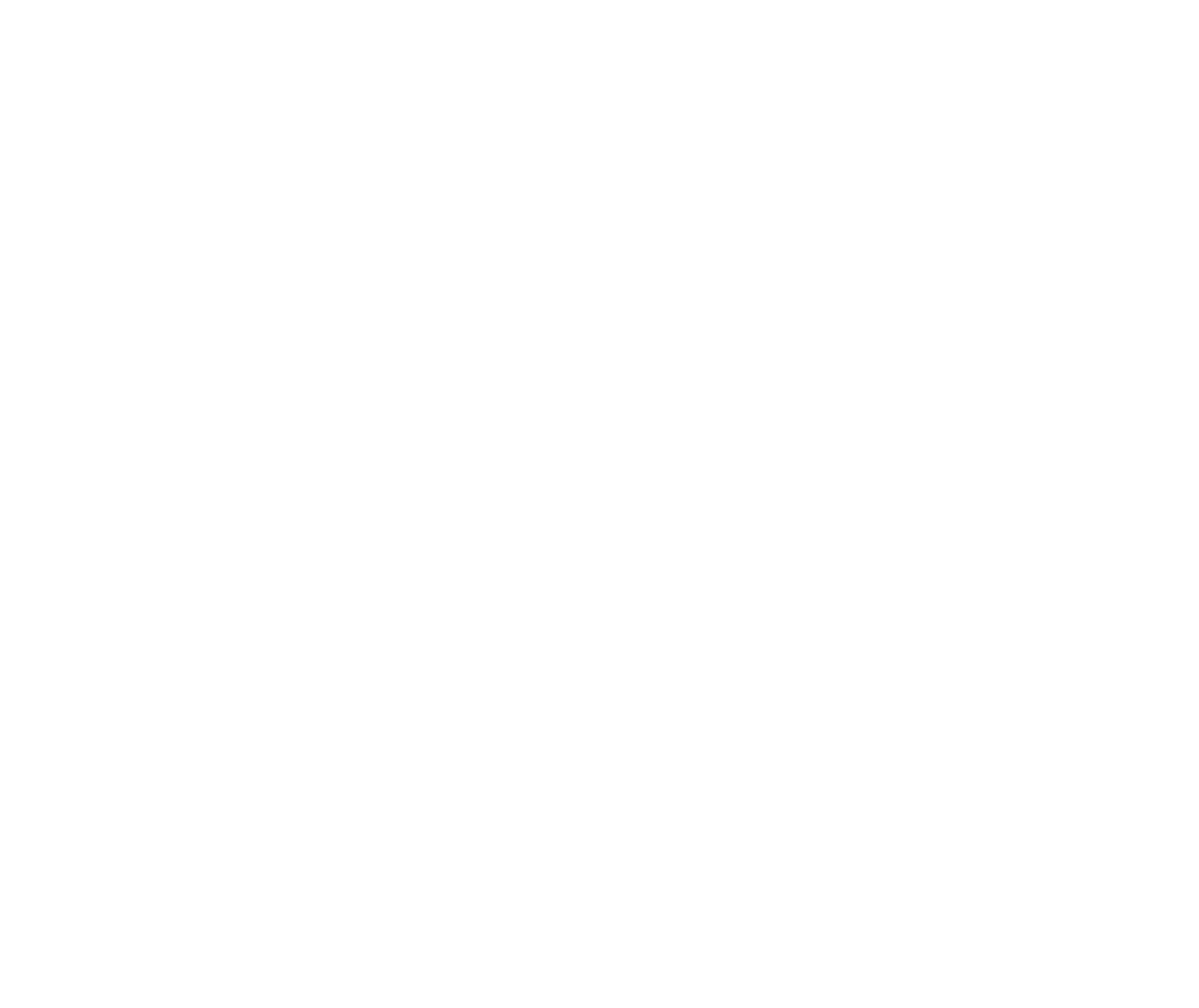With reference to the image, please provide a detailed answer to the following question: What is the first step in installing EasySignage on Vestel digital signage screens?

I looked at the heading 'Step 1: Get the APK file' and the subsequent instructions, which indicate that the first step is to download the latest APK file from a specific URL and copy it to a USB disk.